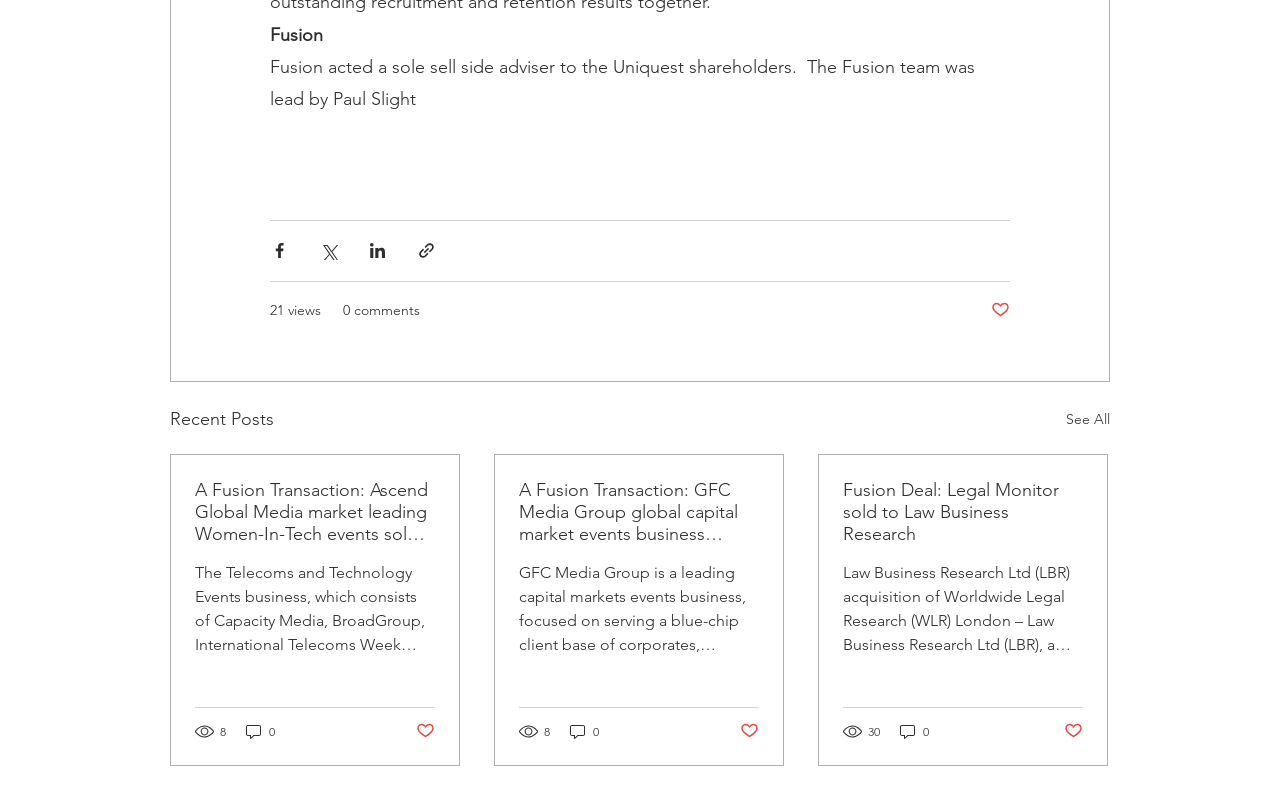Answer succinctly with a single word or phrase:
What is the purpose of the buttons with heart icons?

To like a post